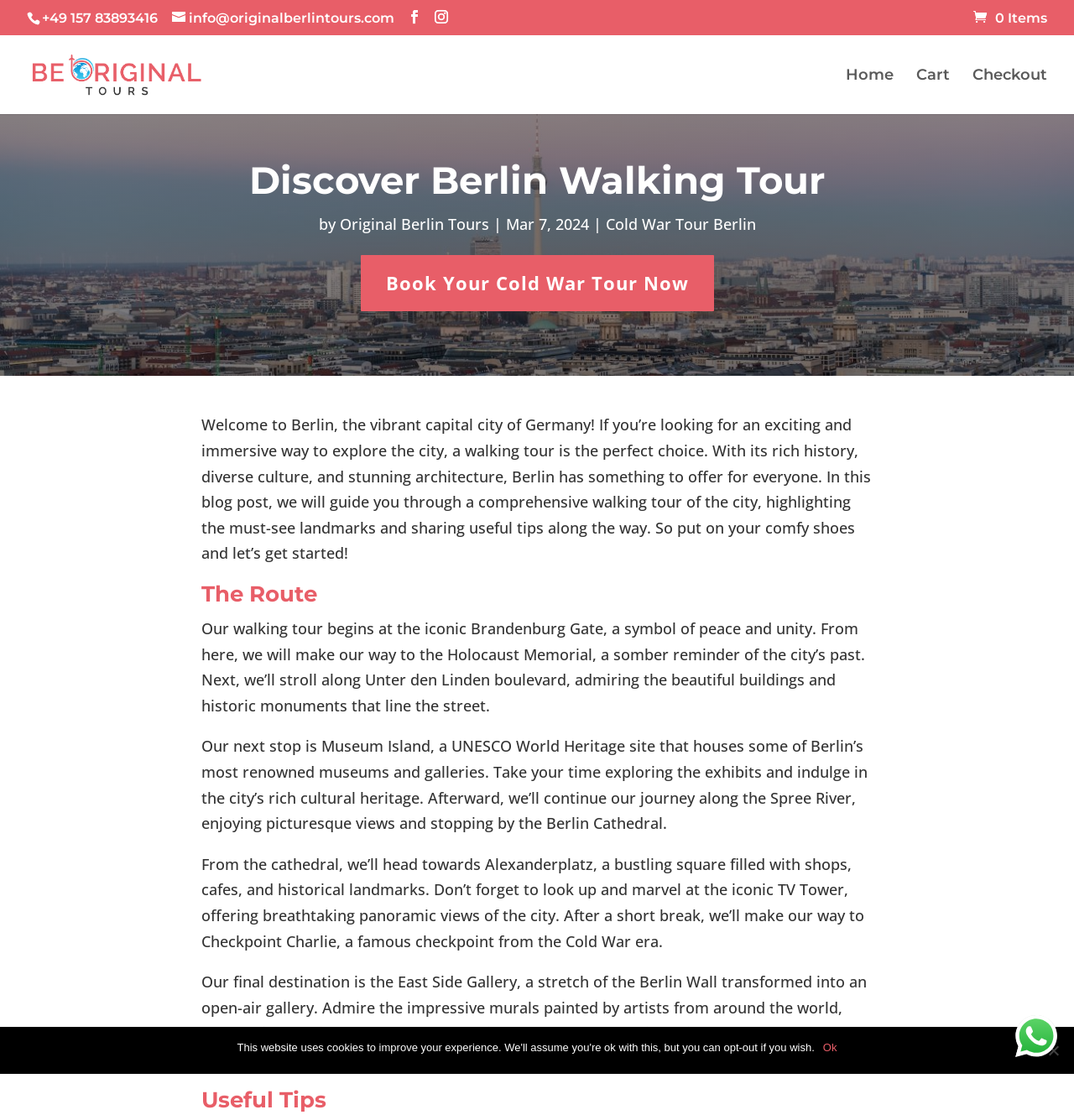Determine the bounding box coordinates for the element that should be clicked to follow this instruction: "Send an email". The coordinates should be given as four float numbers between 0 and 1, in the format [left, top, right, bottom].

[0.16, 0.009, 0.367, 0.023]